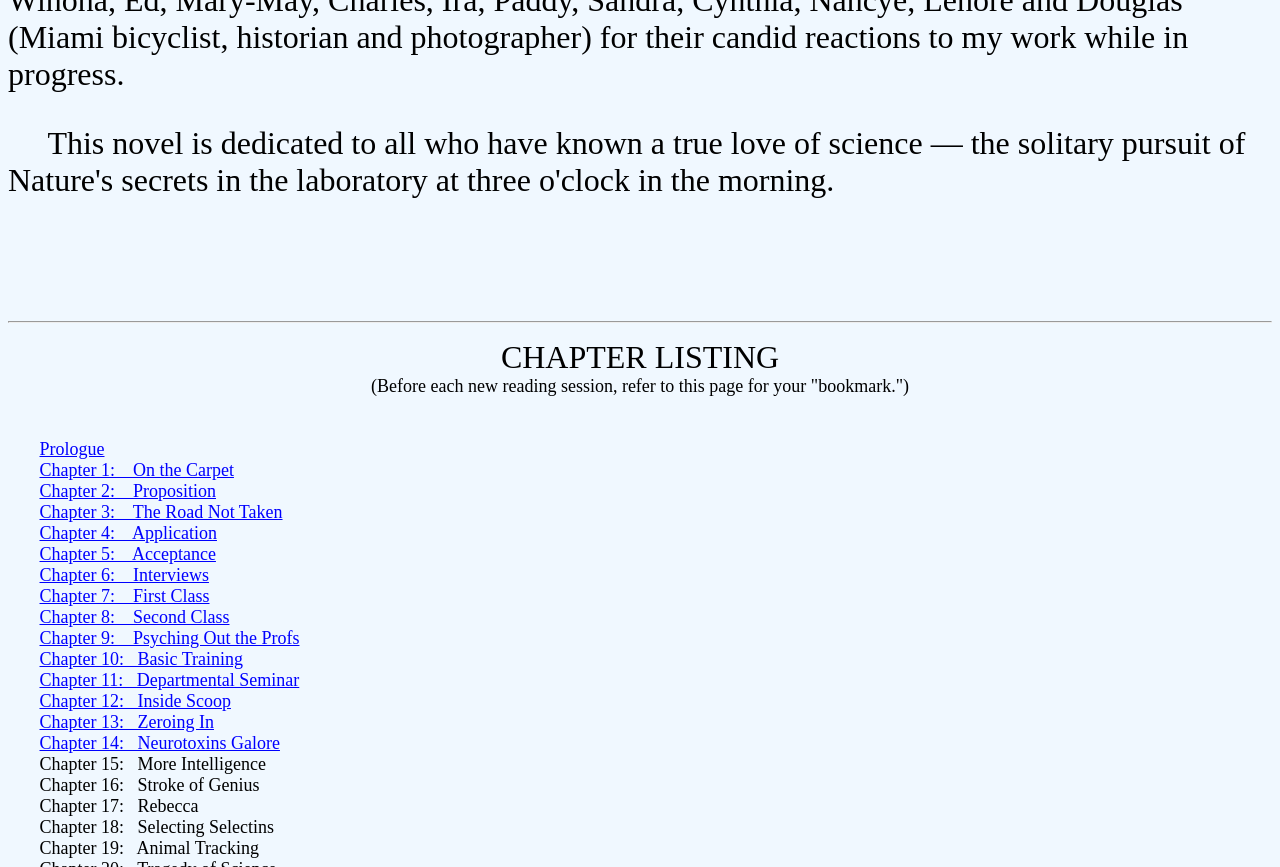Is there a separator on the webpage?
Refer to the screenshot and respond with a concise word or phrase.

Yes